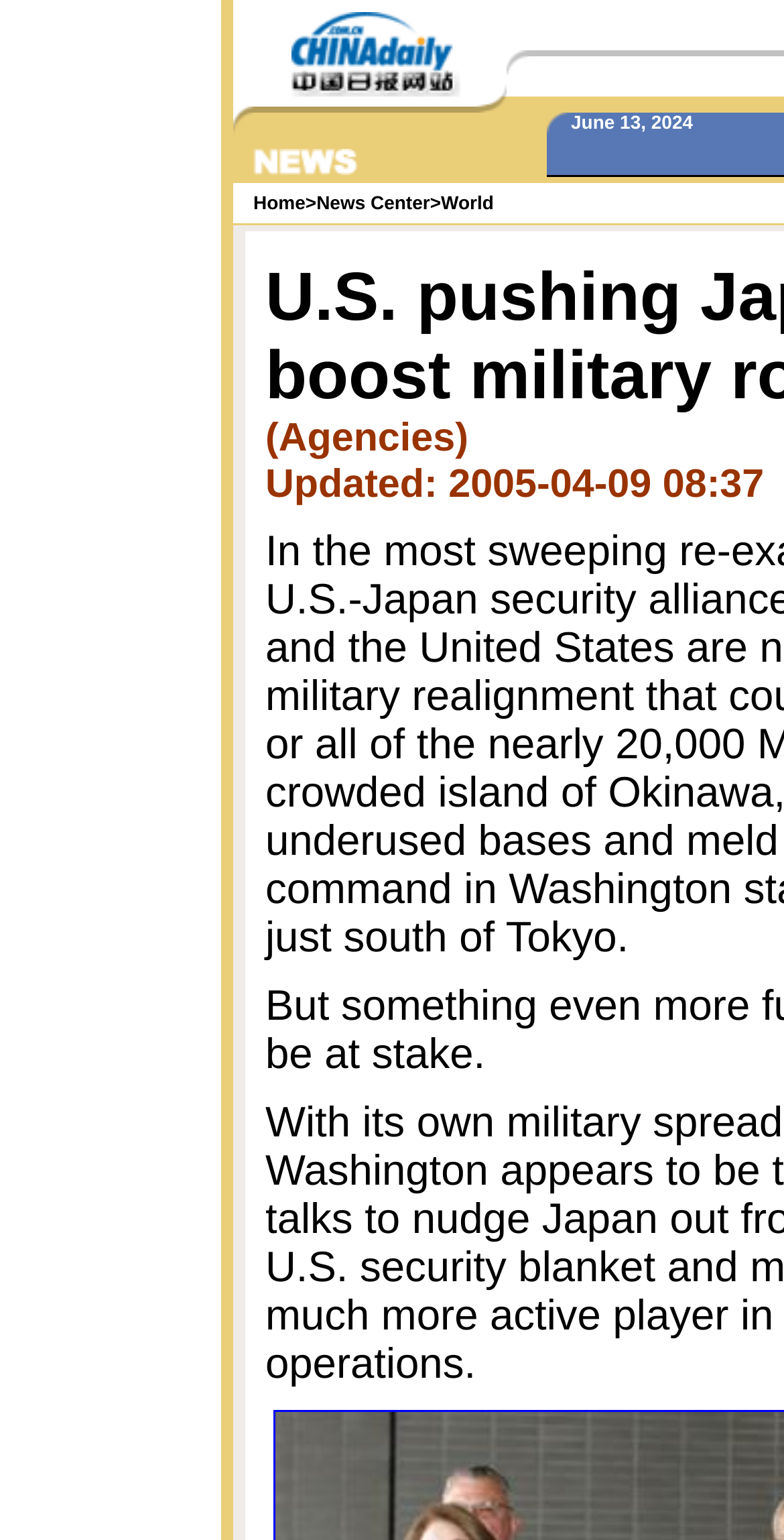Using the information in the image, give a comprehensive answer to the question: 
What is the purpose of the images in the table?

I observed that the images in the table are small and do not appear to be related to the content of the webpage. They are likely used for decorative purposes, such as separating columns or adding visual interest to the table.